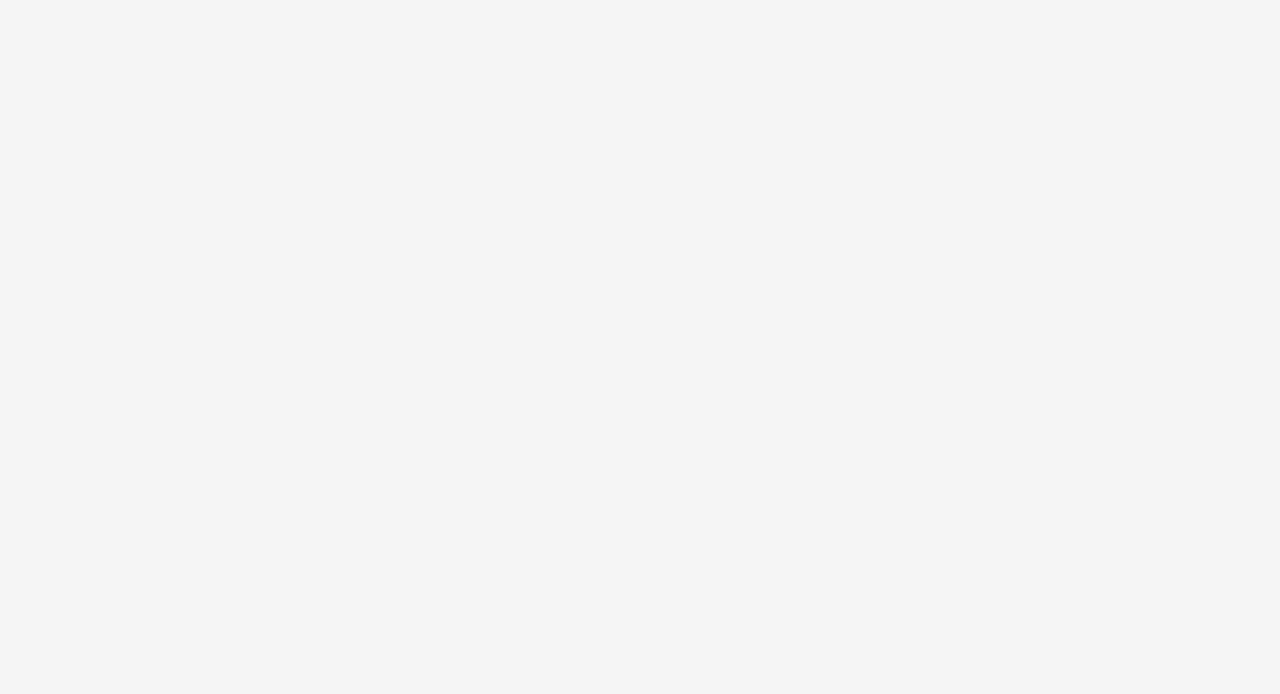Find the bounding box of the web element that fits this description: "Privacy Policy".

[0.46, 0.412, 0.526, 0.433]